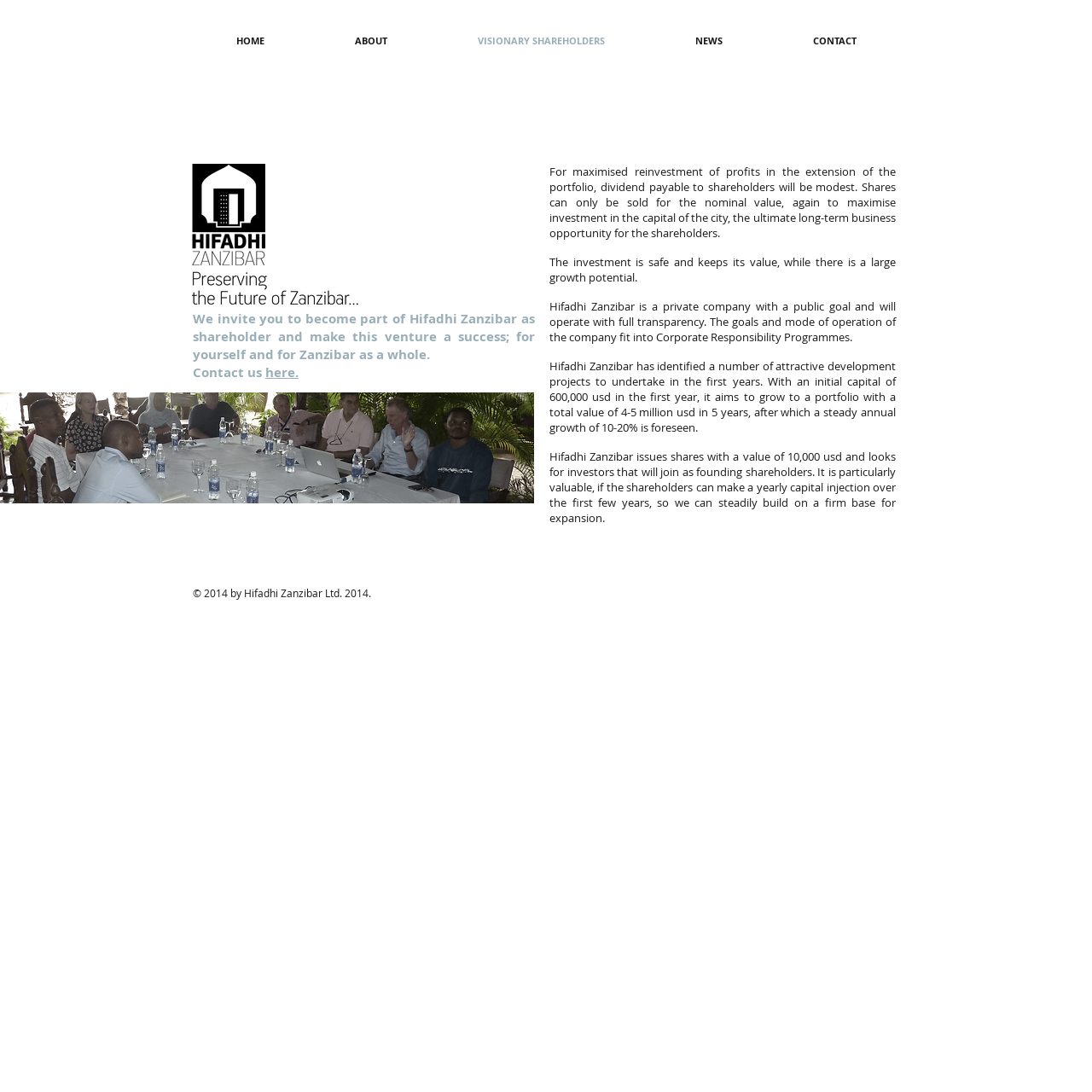What is the goal of Hifadhi Zanzibar?
Using the details from the image, give an elaborate explanation to answer the question.

I found the answer by reading the text 'Hifadhi Zanzibar is a private company with a public goal...' which indicates that the goal of Hifadhi Zanzibar is a public goal.